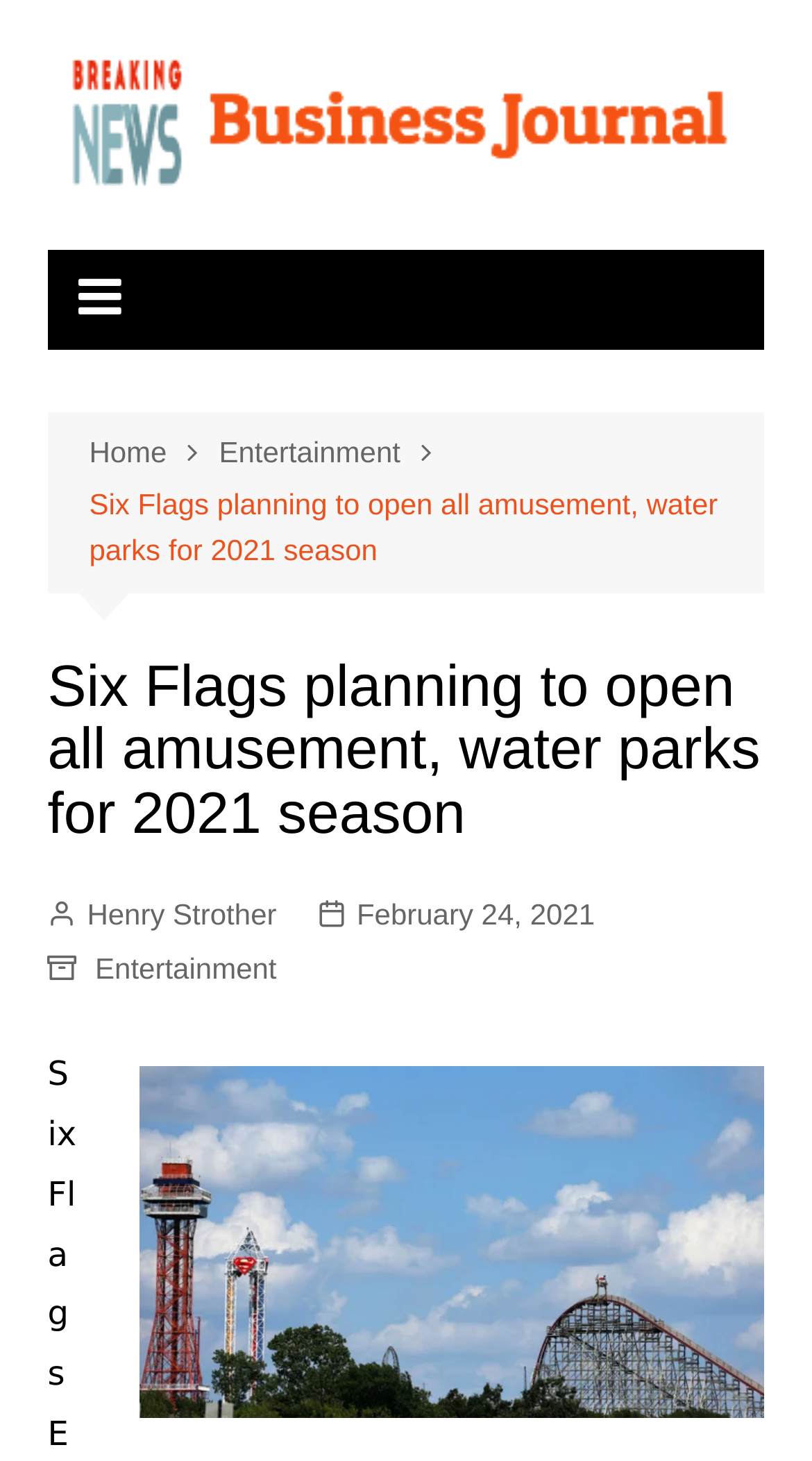Examine the screenshot and answer the question in as much detail as possible: What is the name of the website?

I determined the answer by looking at the link element with the text 'Business Journal US – businessjournal.us' at the top of the webpage, which suggests that it is the name of the website.